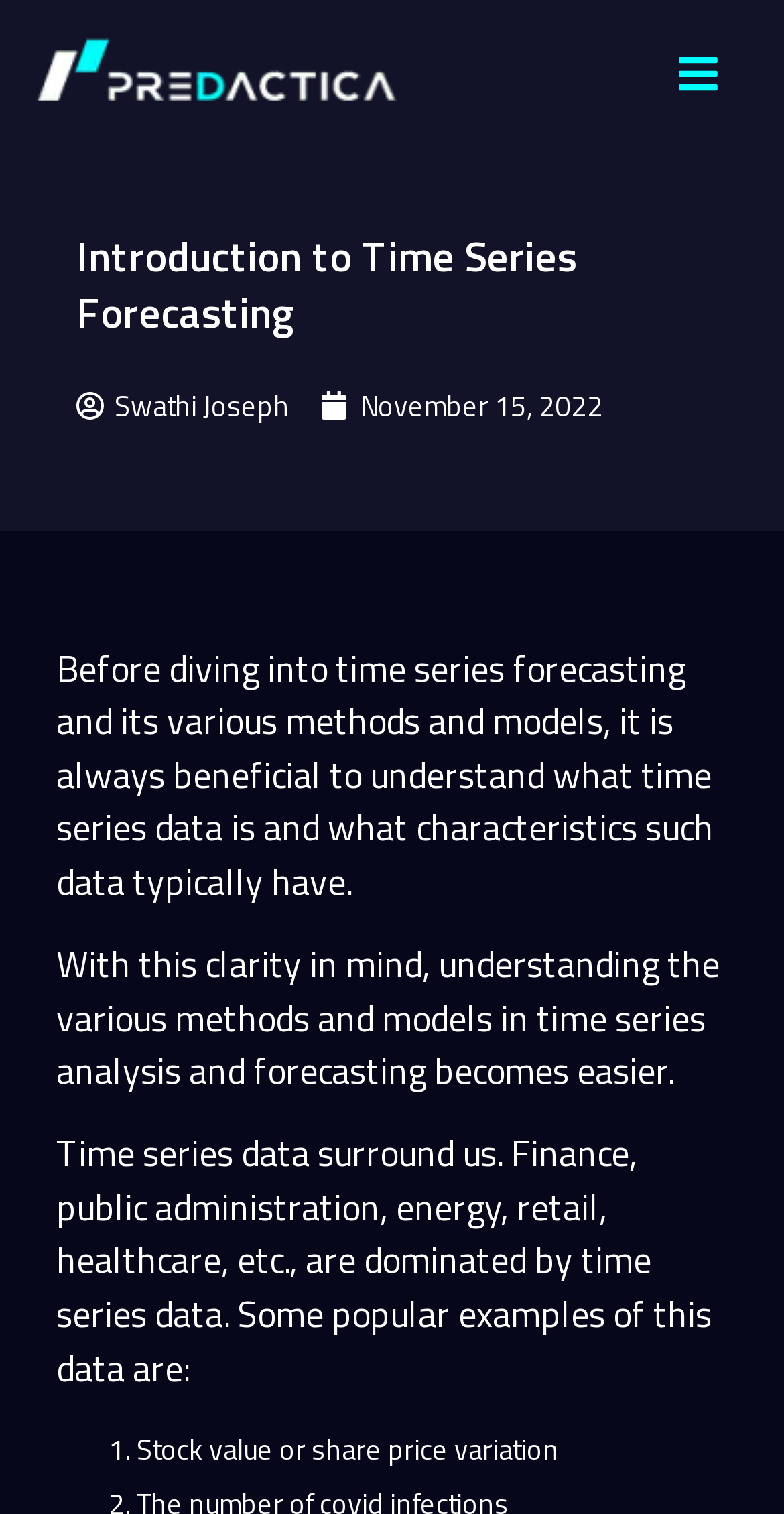Extract the primary header of the webpage and generate its text.

Introduction to Time Series Forecasting